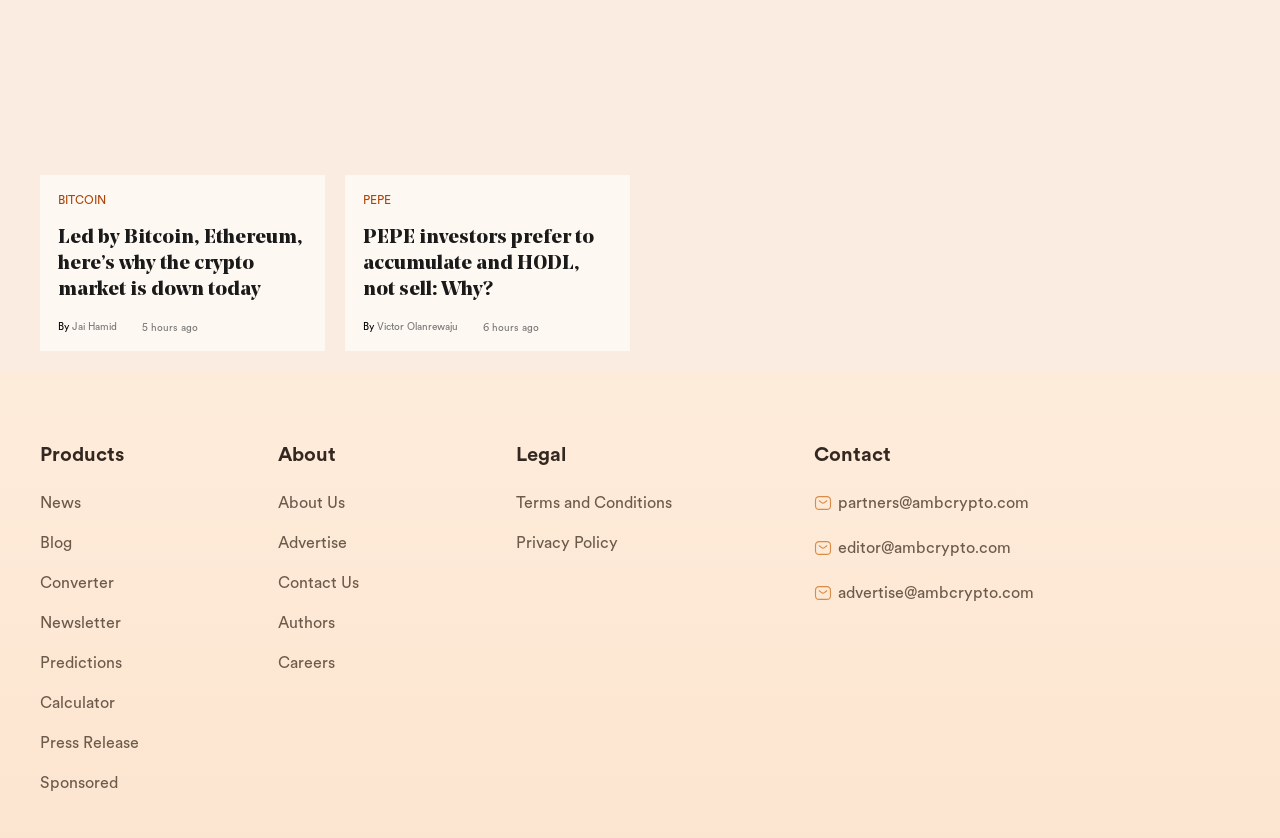What is the category of the link 'Converter'?
Look at the image and construct a detailed response to the question.

The link 'Converter' is located under the category 'Products', which is indicated by the StaticText 'Products' above the link.